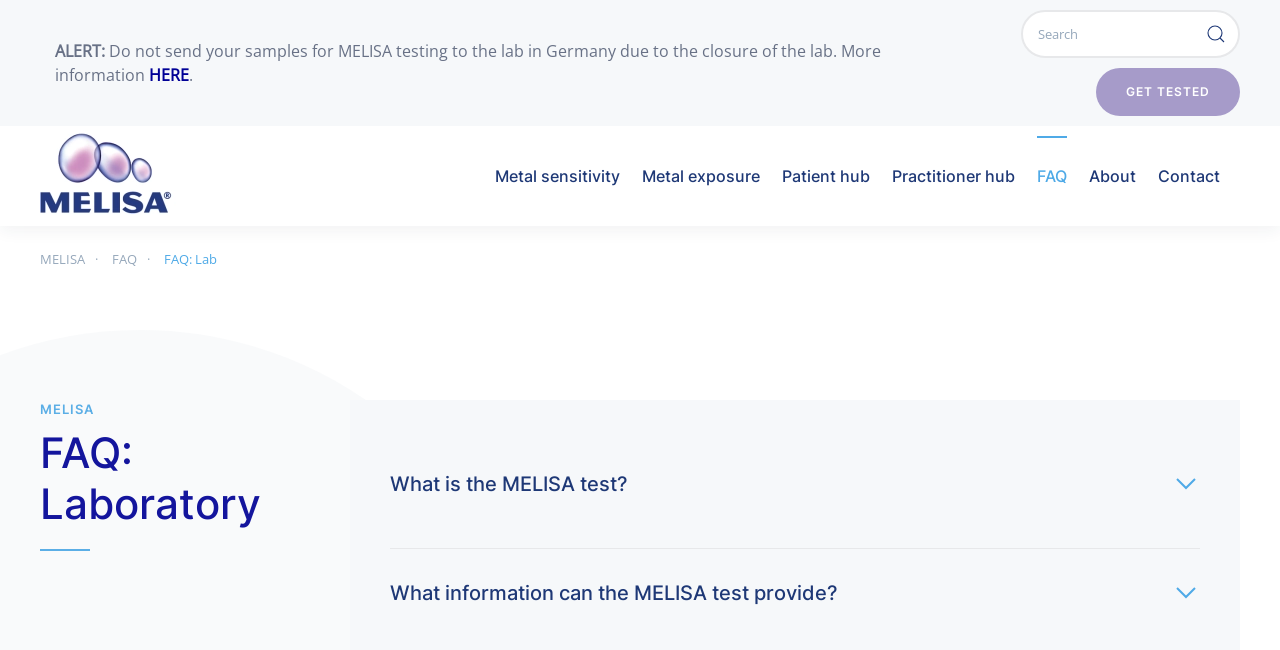Respond to the following question using a concise word or phrase: 
What are the main categories on this webpage?

Metal sensitivity, Metal exposure, Patient hub, Practitioner hub, FAQ, About, Contact